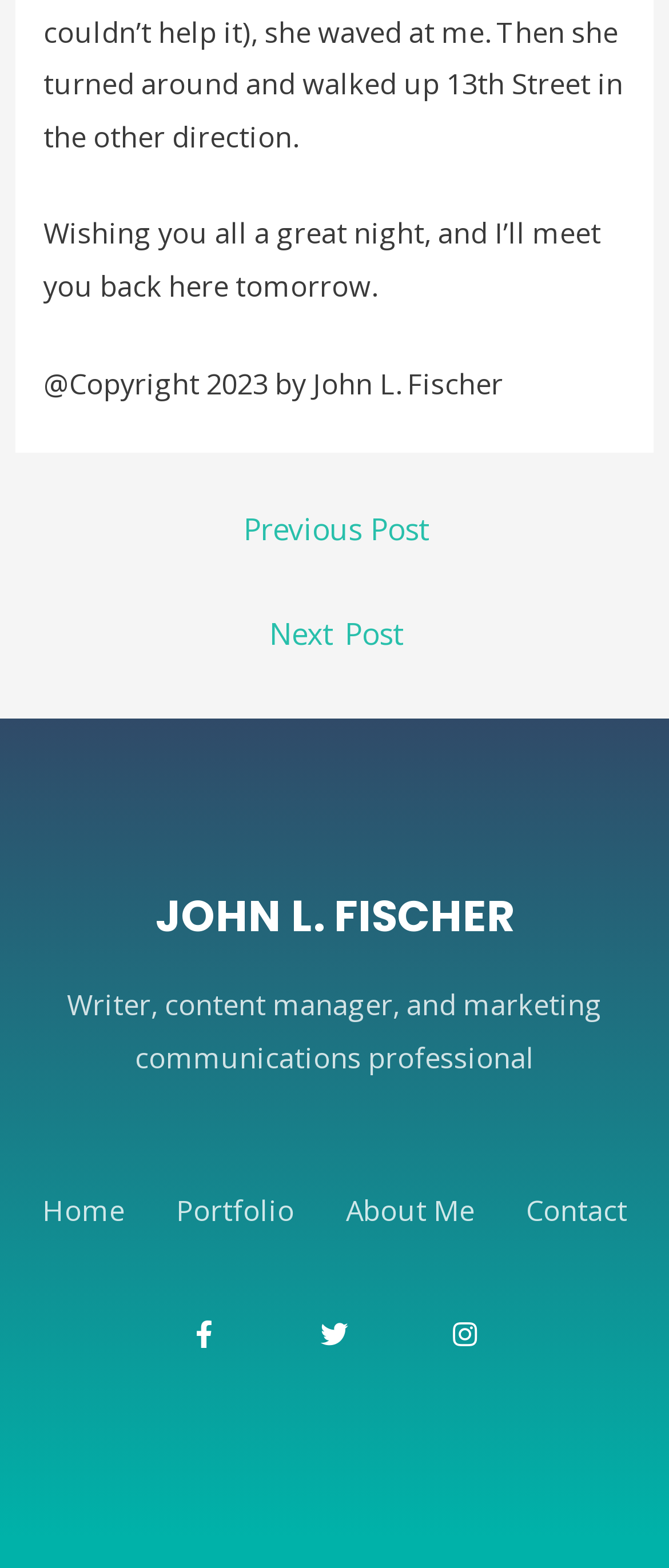Please specify the bounding box coordinates of the clickable region to carry out the following instruction: "view portfolio". The coordinates should be four float numbers between 0 and 1, in the format [left, top, right, bottom].

[0.263, 0.745, 0.44, 0.799]